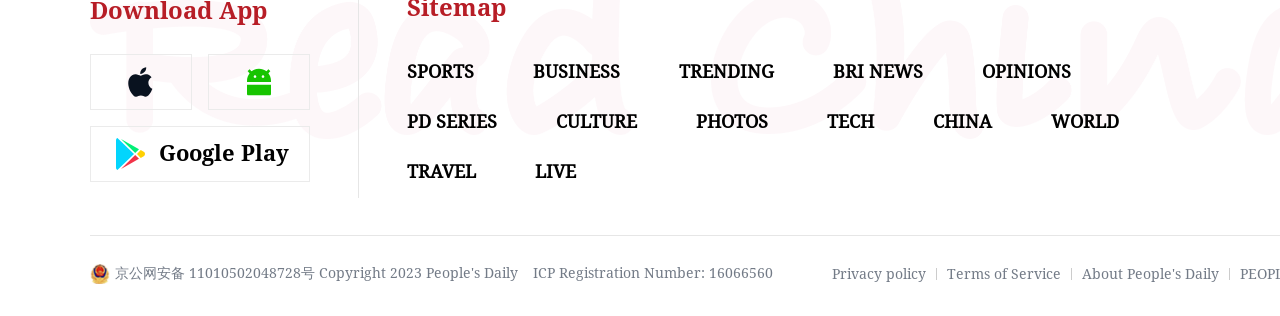Please determine the bounding box coordinates of the element's region to click for the following instruction: "Check the copyright information".

[0.07, 0.835, 0.404, 0.899]